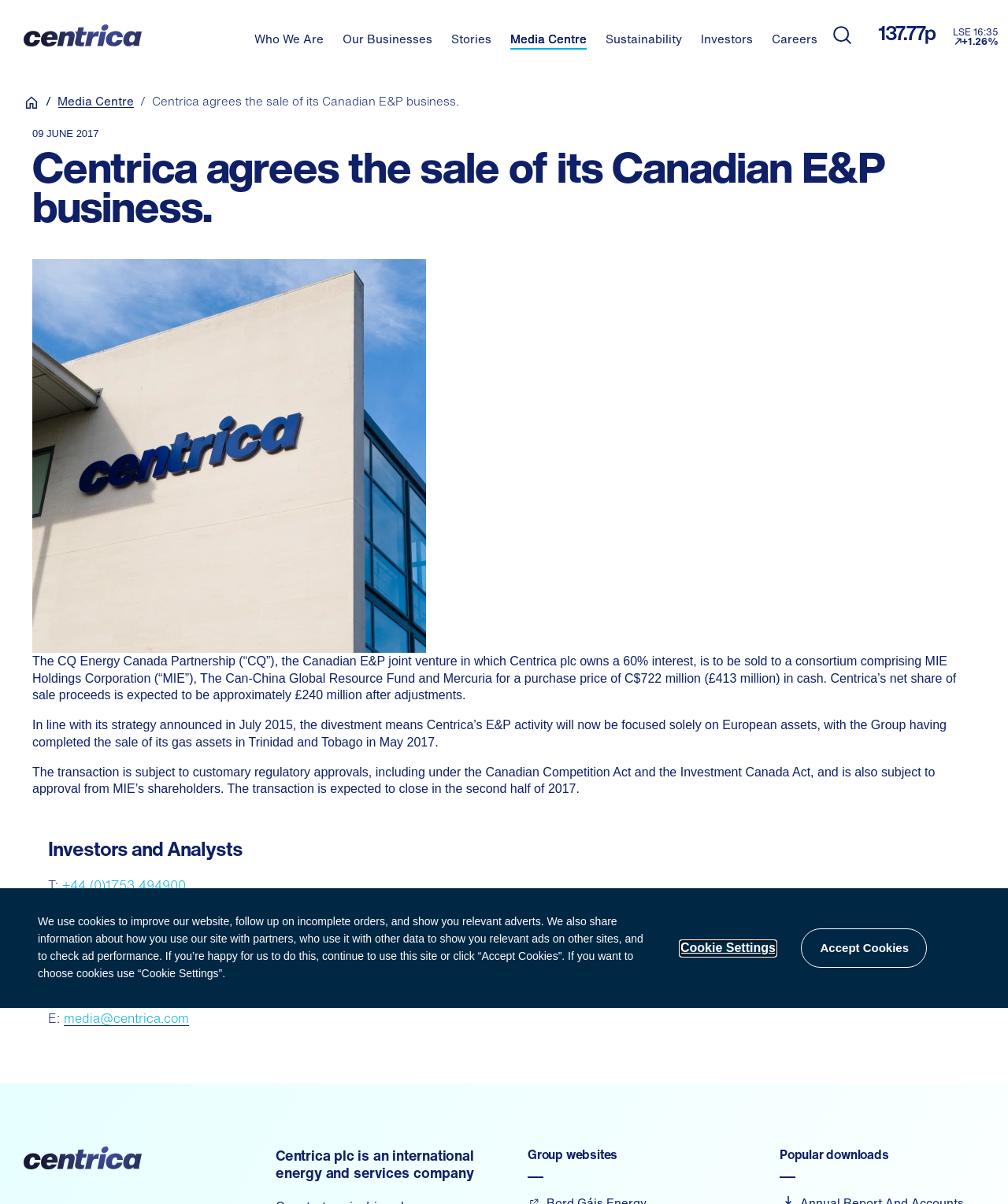What is the current stock price of Centrica?
Please provide a full and detailed response to the question.

I found the current stock price of Centrica by looking at the top-right corner of the webpage, where it displays the stock price as '137.77p'.